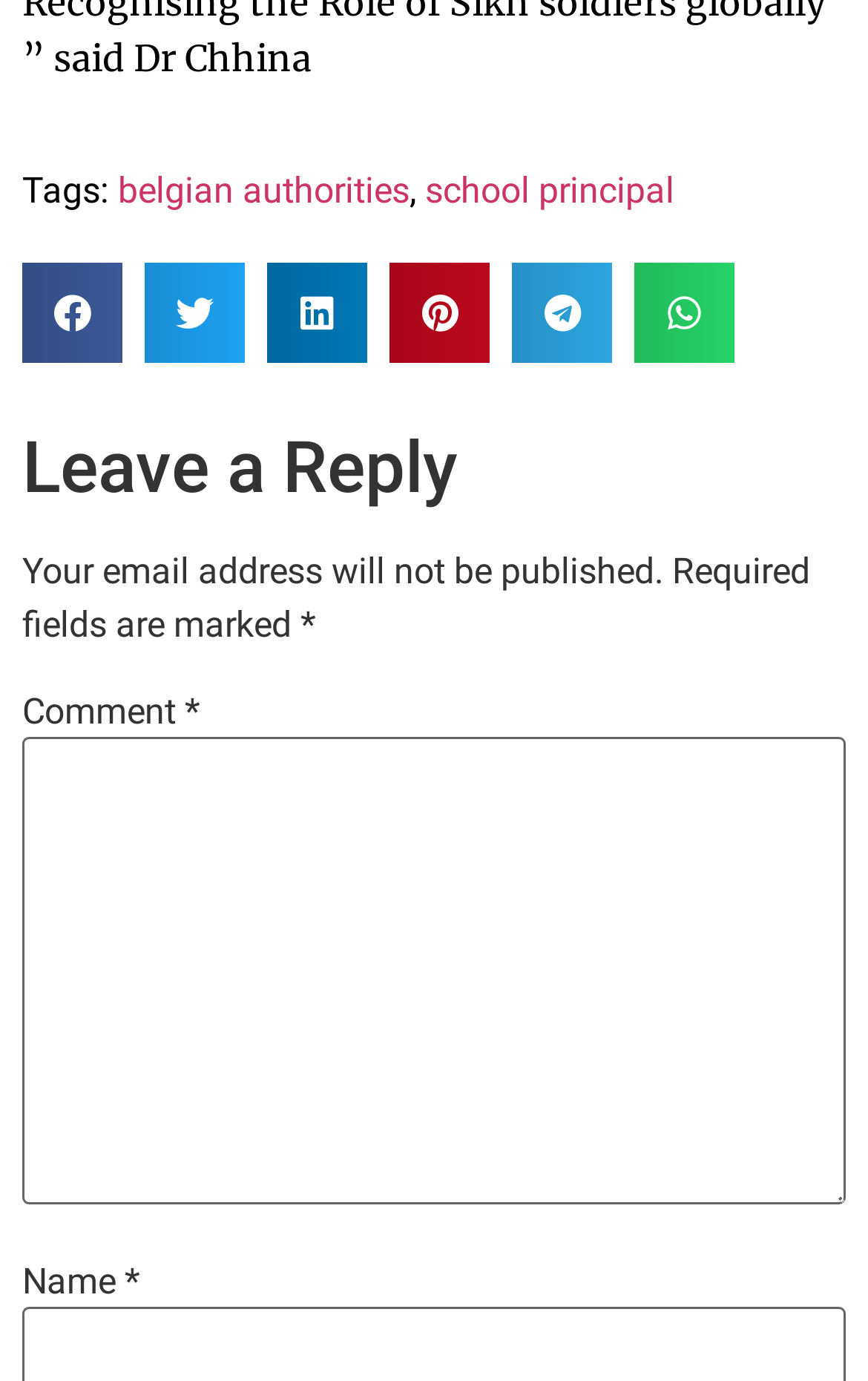Please identify the bounding box coordinates of the clickable element to fulfill the following instruction: "Enter your name in the 'Name' field". The coordinates should be four float numbers between 0 and 1, i.e., [left, top, right, bottom].

[0.026, 0.912, 0.144, 0.942]